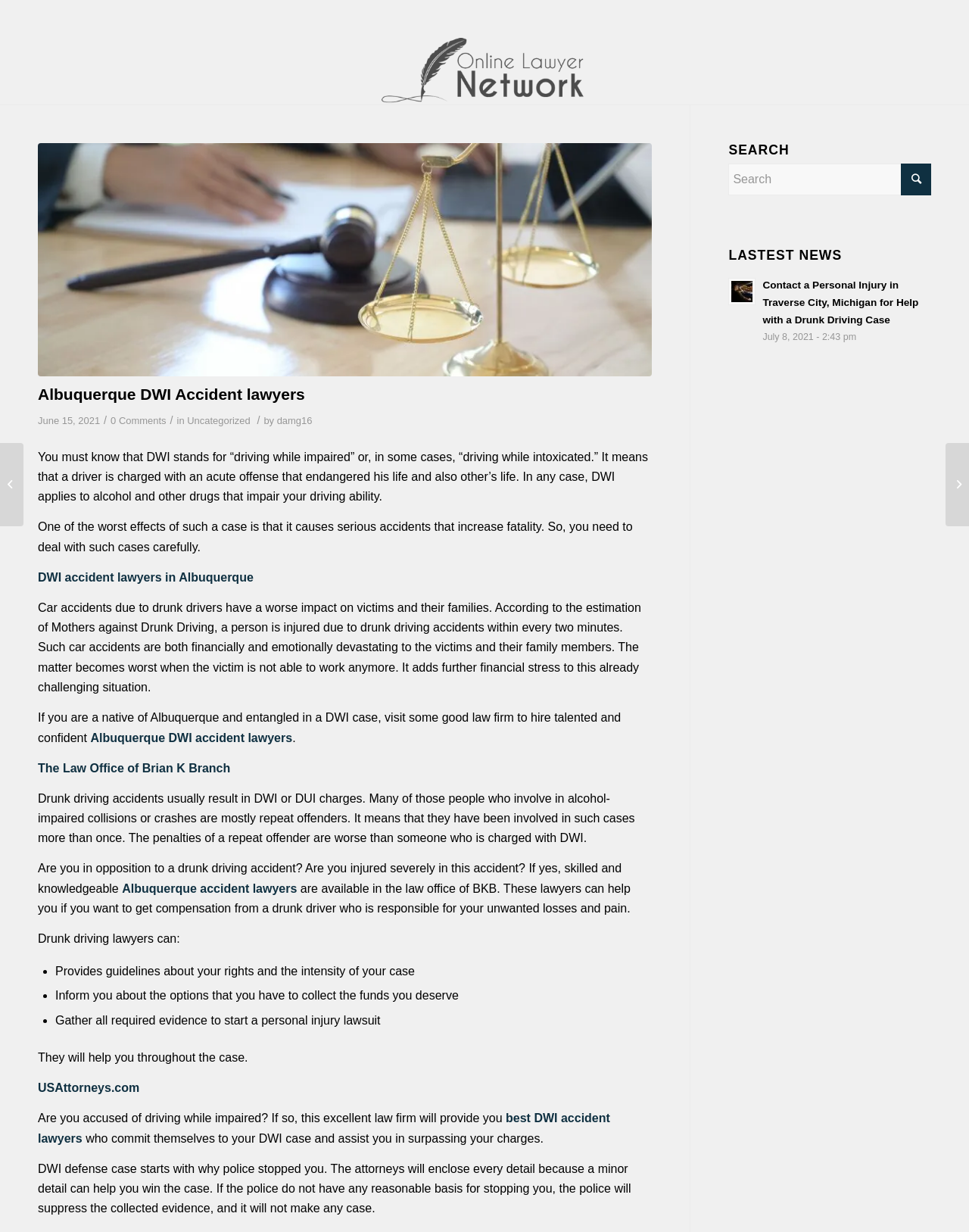Provide the bounding box coordinates for the UI element described in this sentence: "Job Balance Assessment". The coordinates should be four float values between 0 and 1, i.e., [left, top, right, bottom].

None